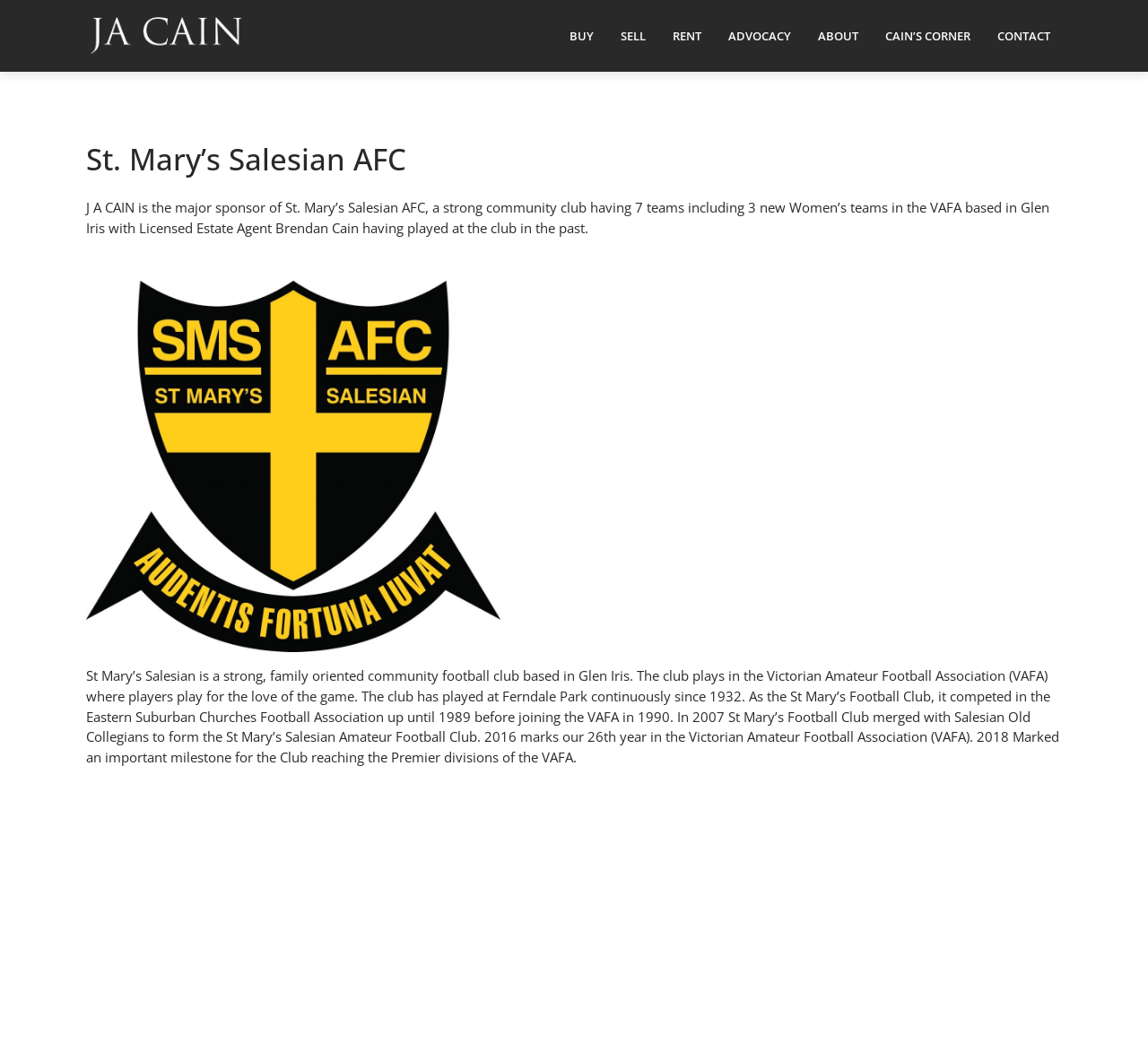Answer the following query concisely with a single word or phrase:
How many teams does St. Mary's Salesian AFC have?

7